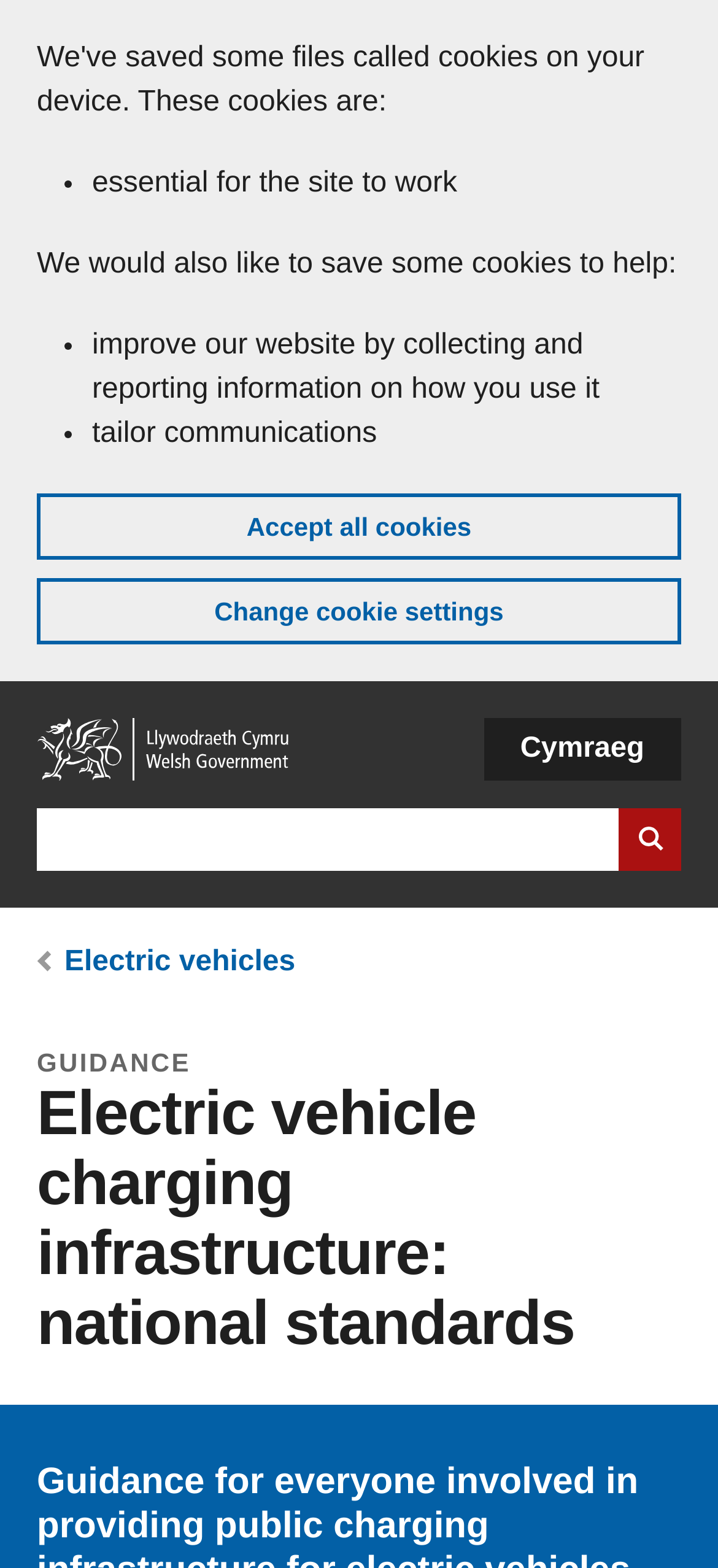Determine the bounding box coordinates of the region to click in order to accomplish the following instruction: "Switch to Welsh language". Provide the coordinates as four float numbers between 0 and 1, specifically [left, top, right, bottom].

[0.673, 0.458, 0.949, 0.498]